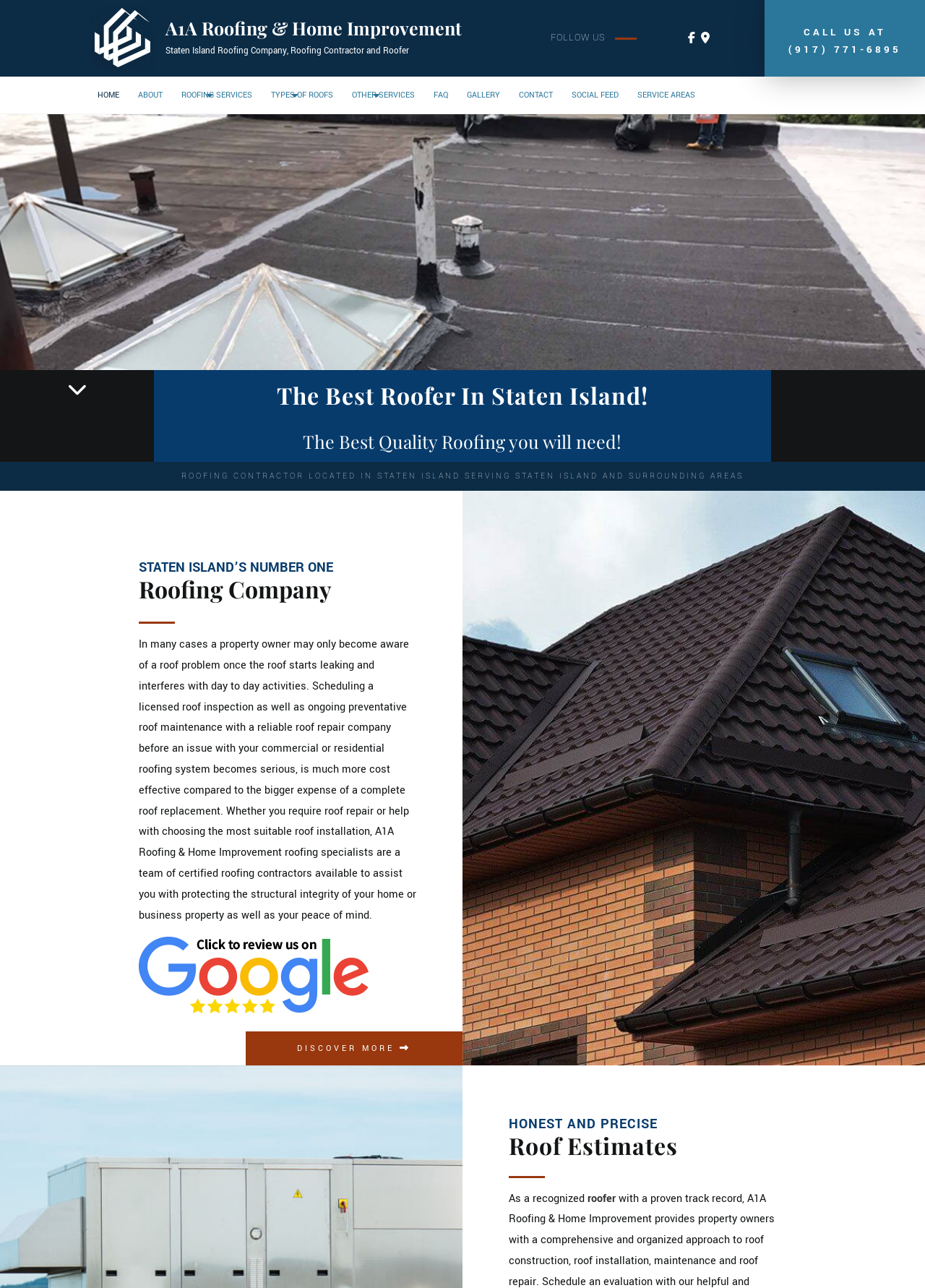What is the company name?
Use the information from the image to give a detailed answer to the question.

The company name is obtained from the logo image and the link text 'A1A Roofing & Home Improvement' at the top of the webpage.